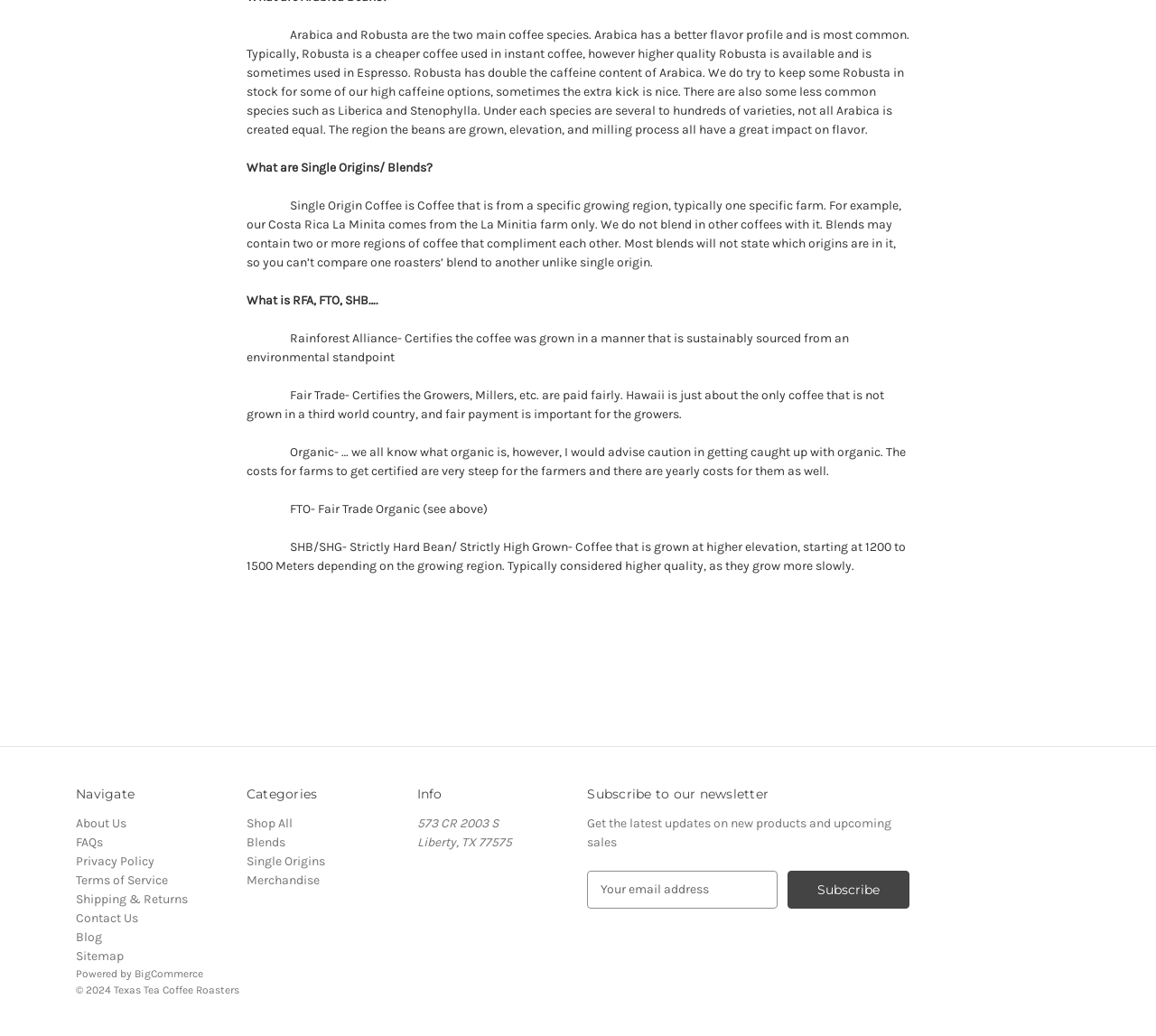Locate the coordinates of the bounding box for the clickable region that fulfills this instruction: "View the 'FAQs' page".

[0.066, 0.806, 0.089, 0.82]